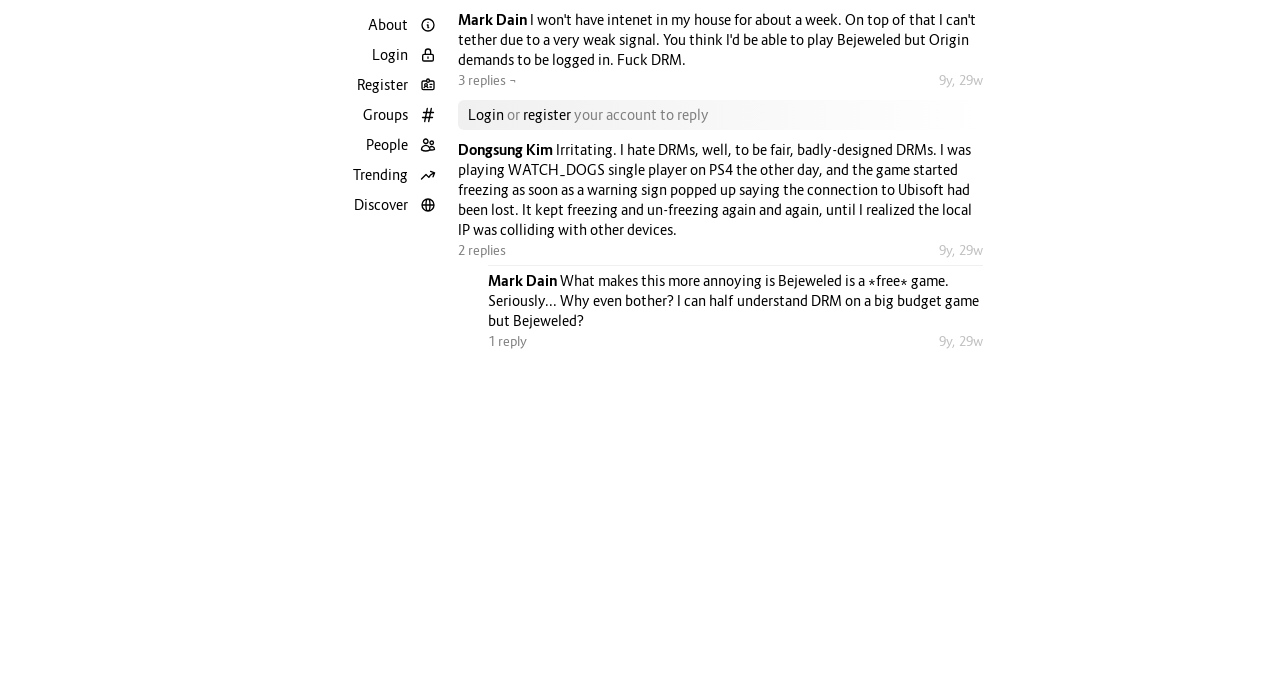Provide a thorough description of this webpage.

This webpage appears to be a social media or online forum platform, where users can share their thoughts and engage in discussions. At the top of the page, there are several links, including "About", "Login", "Register", "Groups", "People", "Trending", and "Discover", which are accompanied by small images. These links are positioned horizontally, with the "About" link at the far left and the "Discover" link at the far right.

Below these links, there is a prominent link with the text "Mark Dain", which suggests that this is the profile page of a user named Mark Dain. To the right of this link, there is a static text "9y, 29w", which may indicate the user's age or the time elapsed since they joined the platform.

The main content of the page consists of several posts or comments, each with a link to the user's profile, followed by their comment or post. The first post is from Mark Dain, who mentions that he won't have internet at home for a week and can't tether due to a weak signal. Below this post, there are several replies from other users, including Dongsung Kim and Mark Dain again.

Each post or comment has a link to reply to it, and some of them have additional links to view more replies. The posts are stacked vertically, with the most recent ones at the top. The text in each post is summarized, with Dongsung Kim expressing frustration with DRM (Digital Rights Management) in video games, and Mark Dain sharing his annoyance with DRM in a free game like Bejeweled.